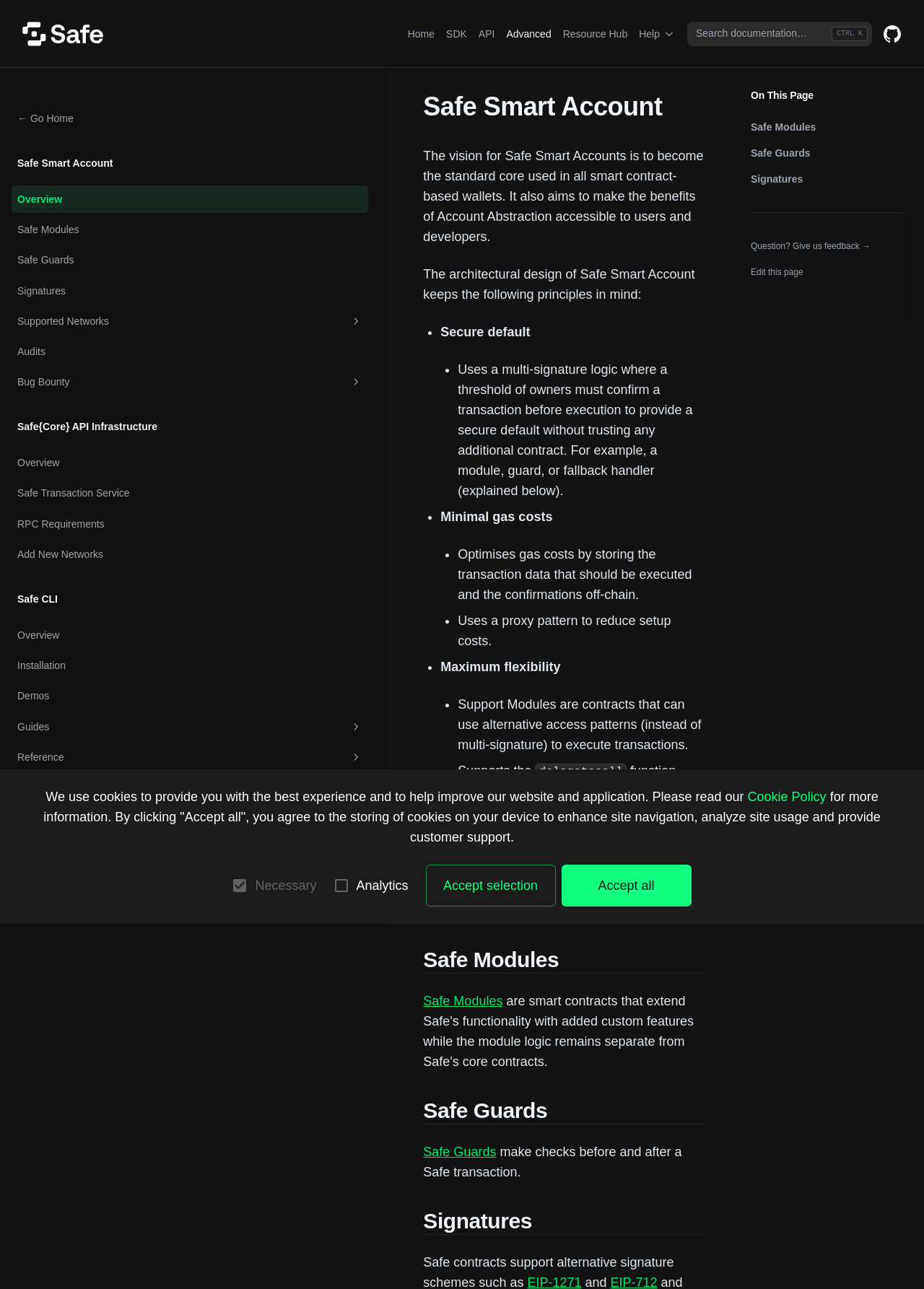Identify the bounding box coordinates of the region that should be clicked to execute the following instruction: "Search for documentation".

[0.744, 0.017, 0.944, 0.036]